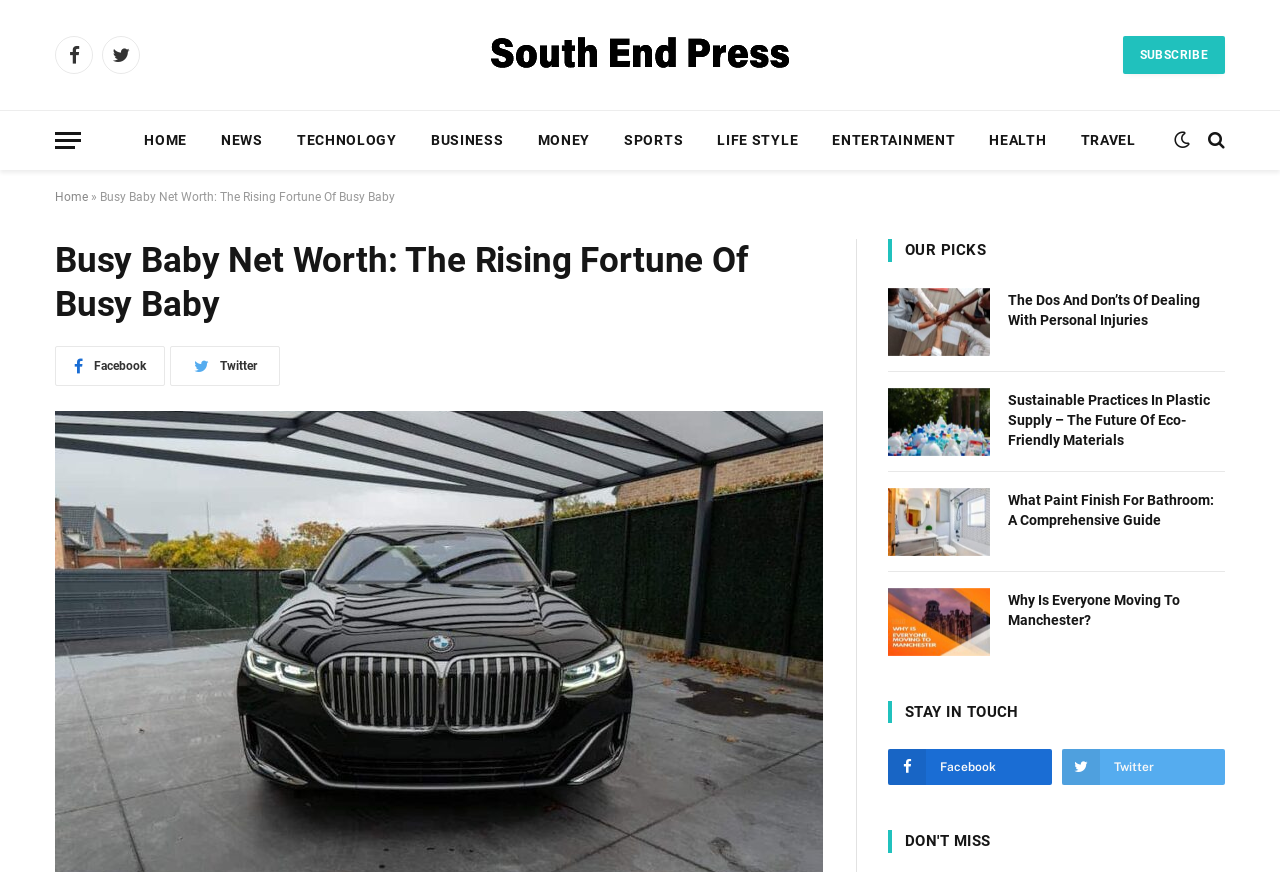Please find the bounding box coordinates of the element's region to be clicked to carry out this instruction: "Click on the Facebook link".

[0.043, 0.041, 0.073, 0.085]